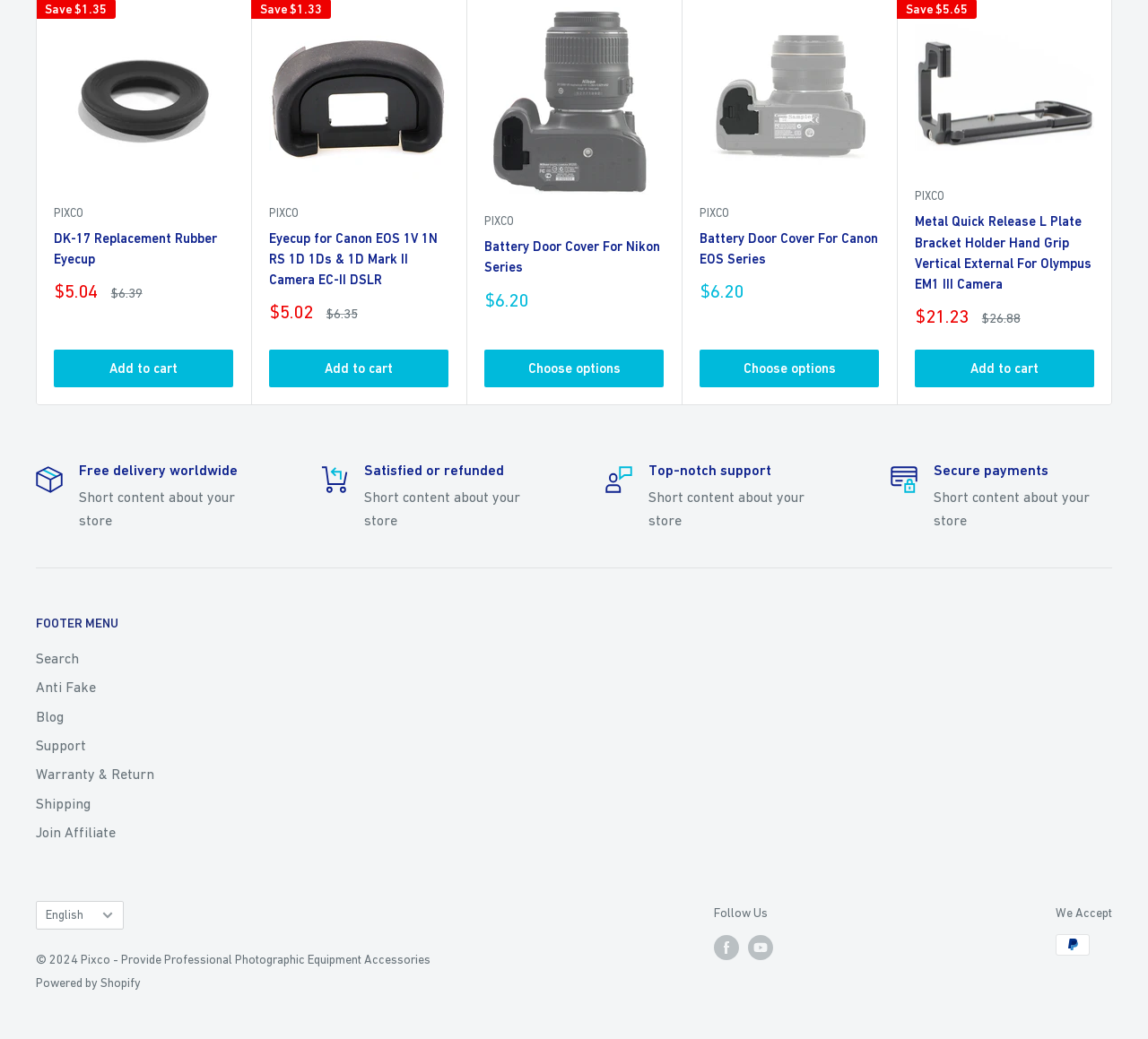Determine the bounding box coordinates of the clickable region to execute the instruction: "Read the Privacy Policy". The coordinates should be four float numbers between 0 and 1, denoted as [left, top, right, bottom].

None